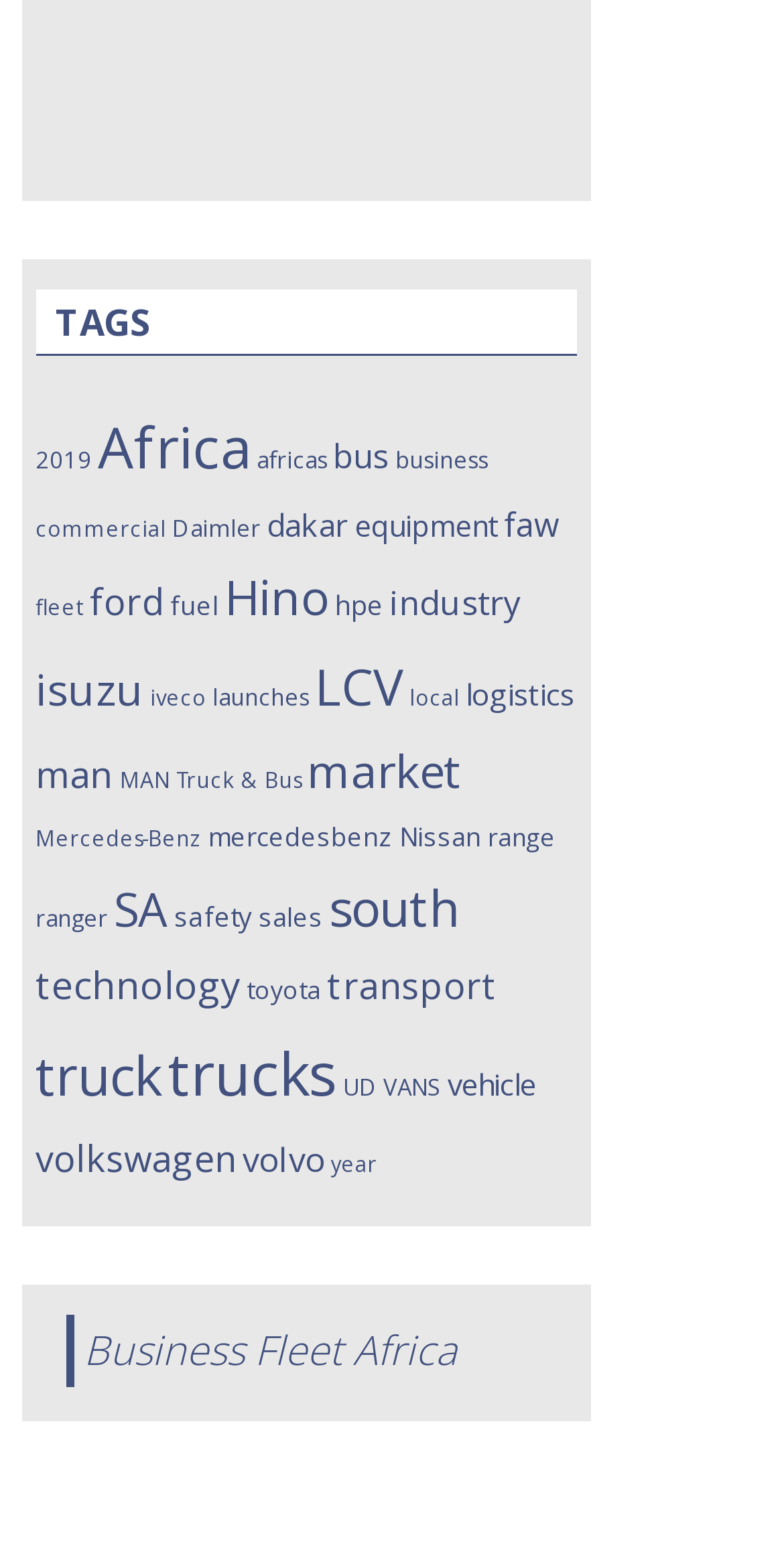Can you provide the bounding box coordinates for the element that should be clicked to implement the instruction: "Explore the tag 'truck'"?

[0.045, 0.664, 0.207, 0.711]